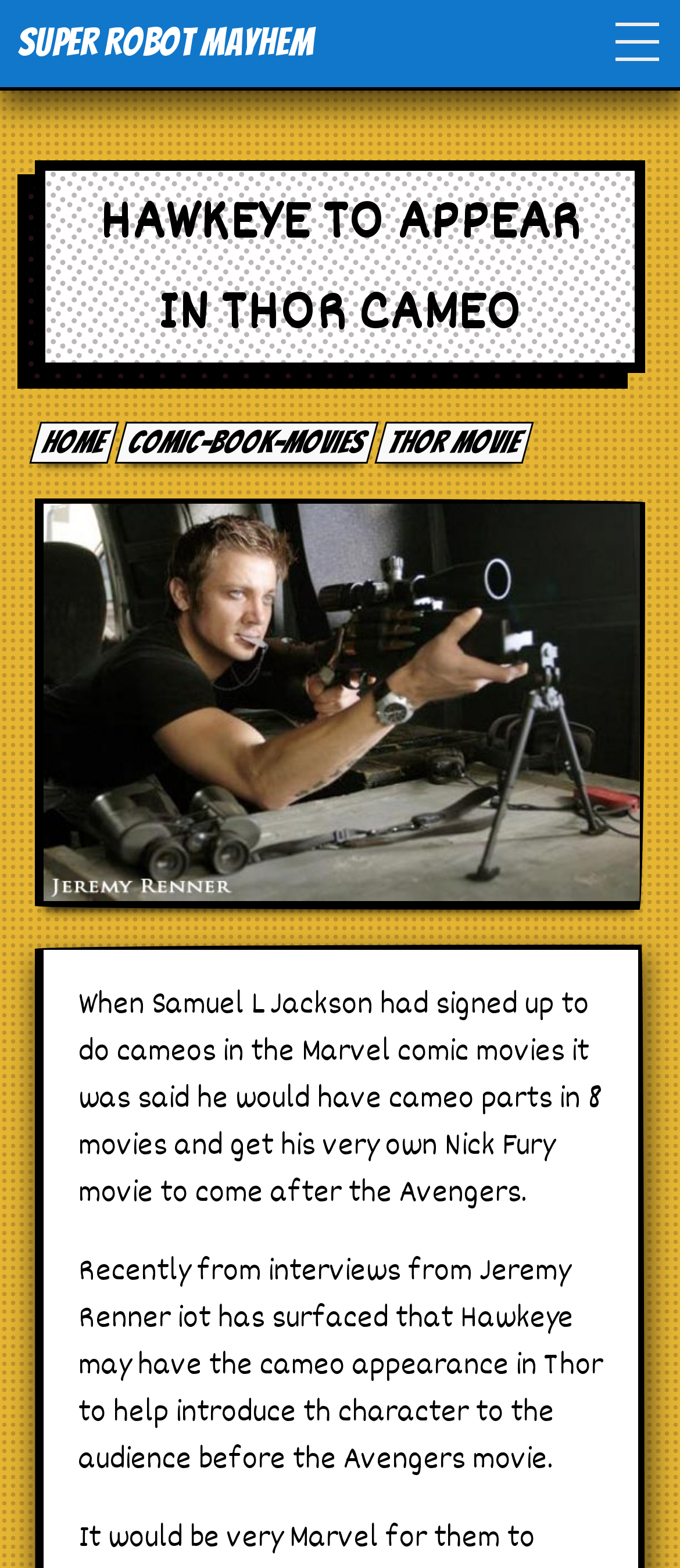Identify the bounding box coordinates of the HTML element based on this description: "Thor Movie".

[0.551, 0.269, 0.785, 0.296]